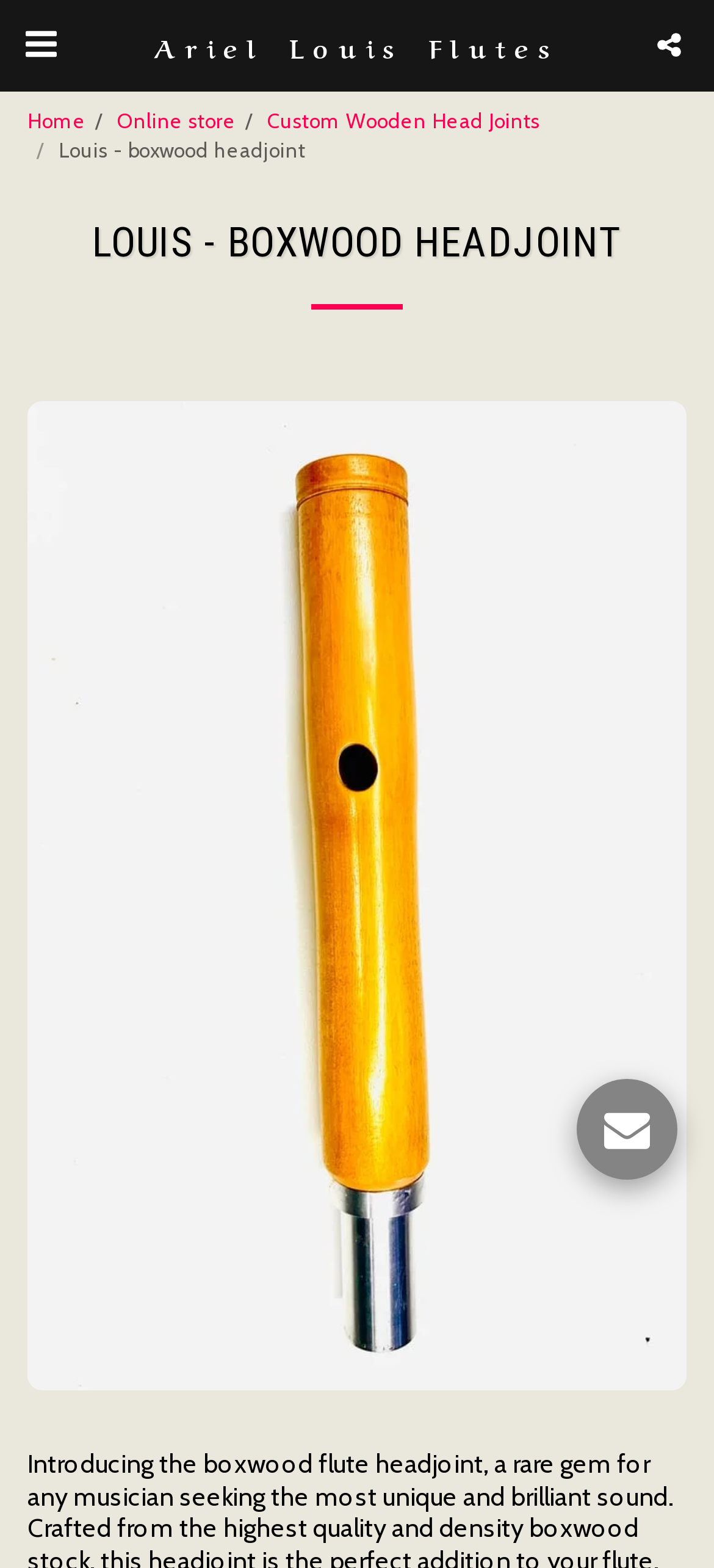Provide your answer in one word or a succinct phrase for the question: 
What is the text of the heading?

LOUIS - BOXWOOD HEADJOINT